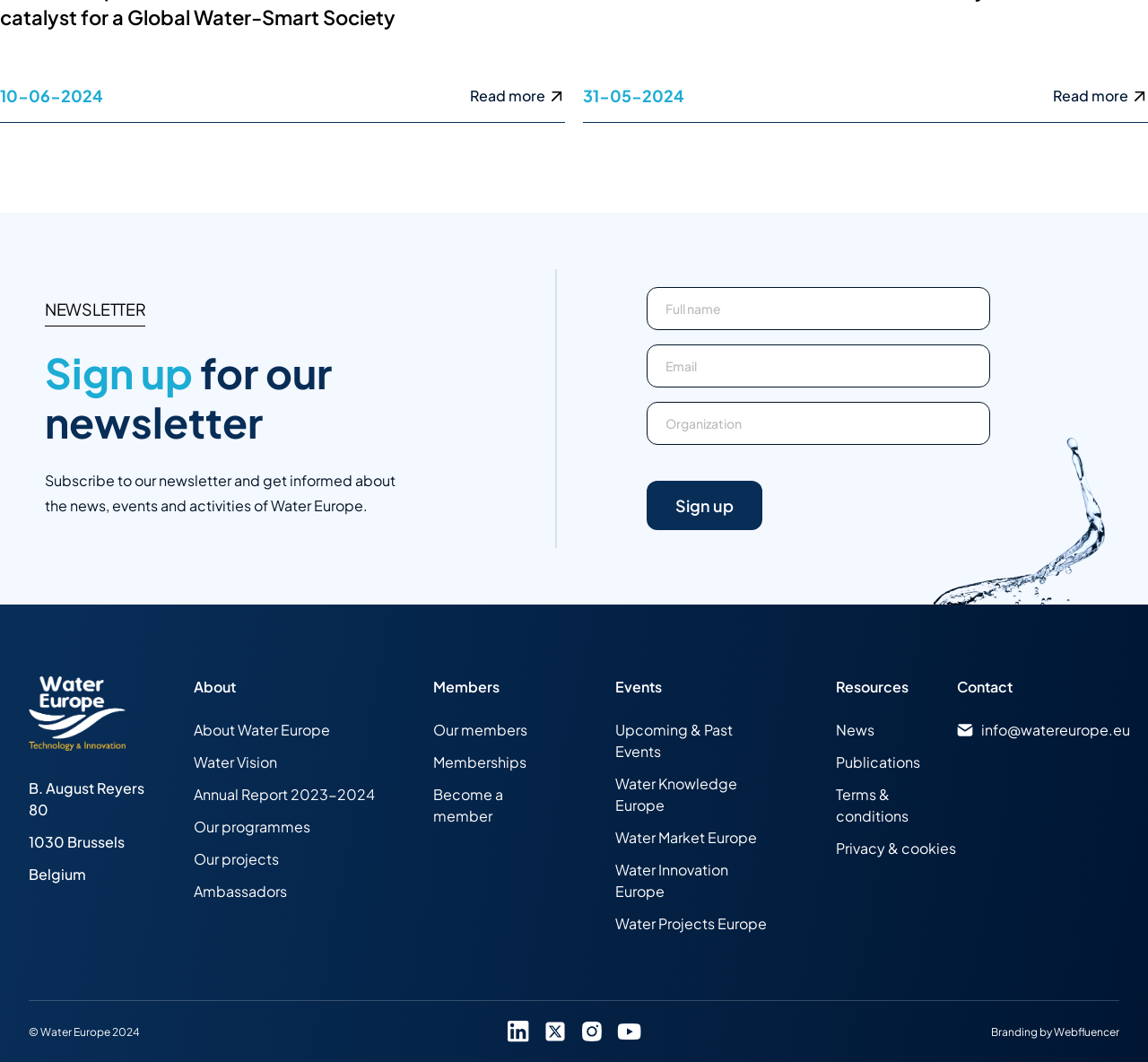Determine the coordinates of the bounding box for the clickable area needed to execute this instruction: "View upcoming events".

[0.536, 0.678, 0.677, 0.718]